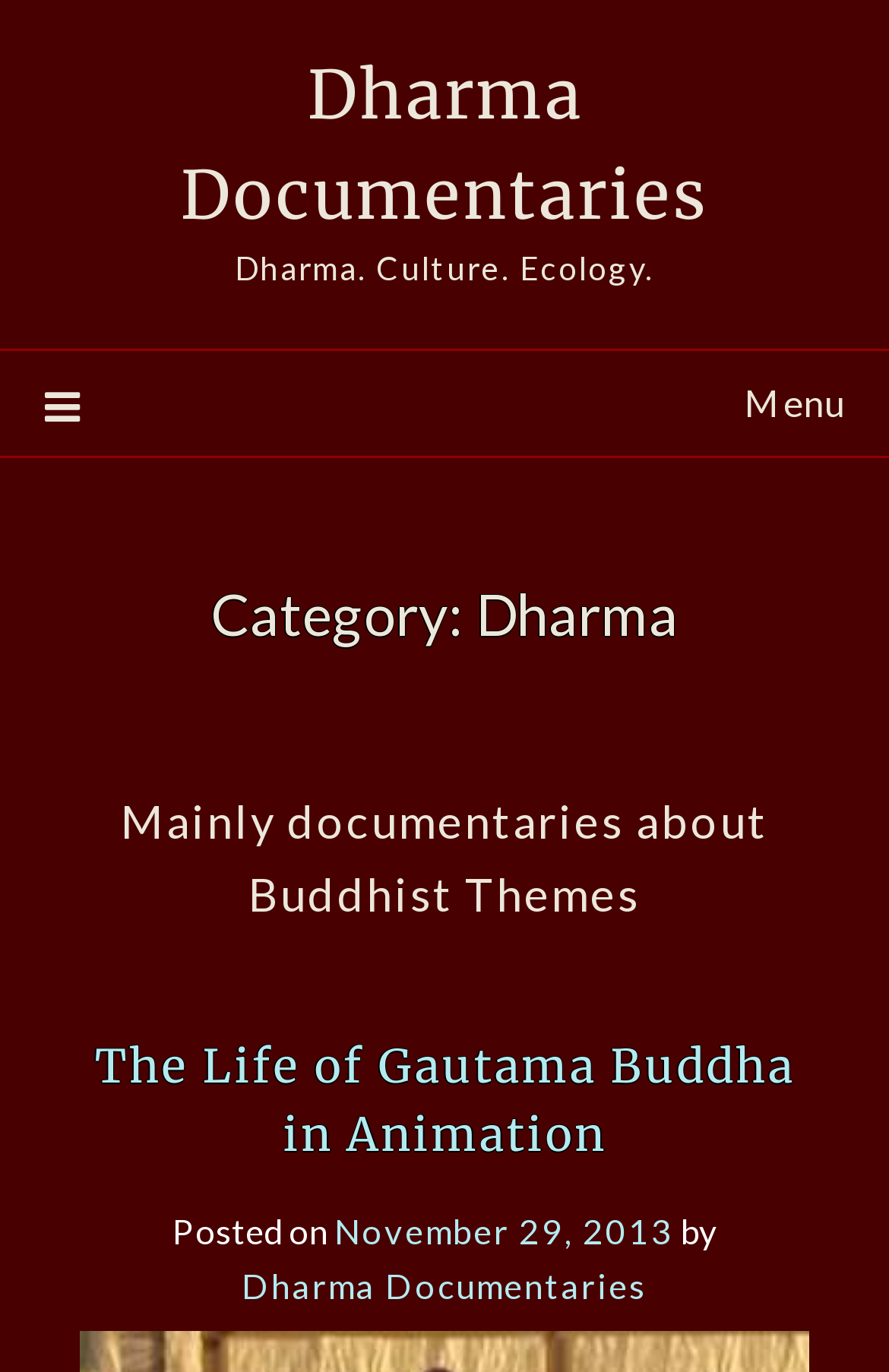What is the title of the first documentary?
Could you answer the question in a detailed manner, providing as much information as possible?

Under the menu, there is a heading 'The Life of Gautama Buddha in Animation' which is a link, so I assume it is the title of the first documentary.